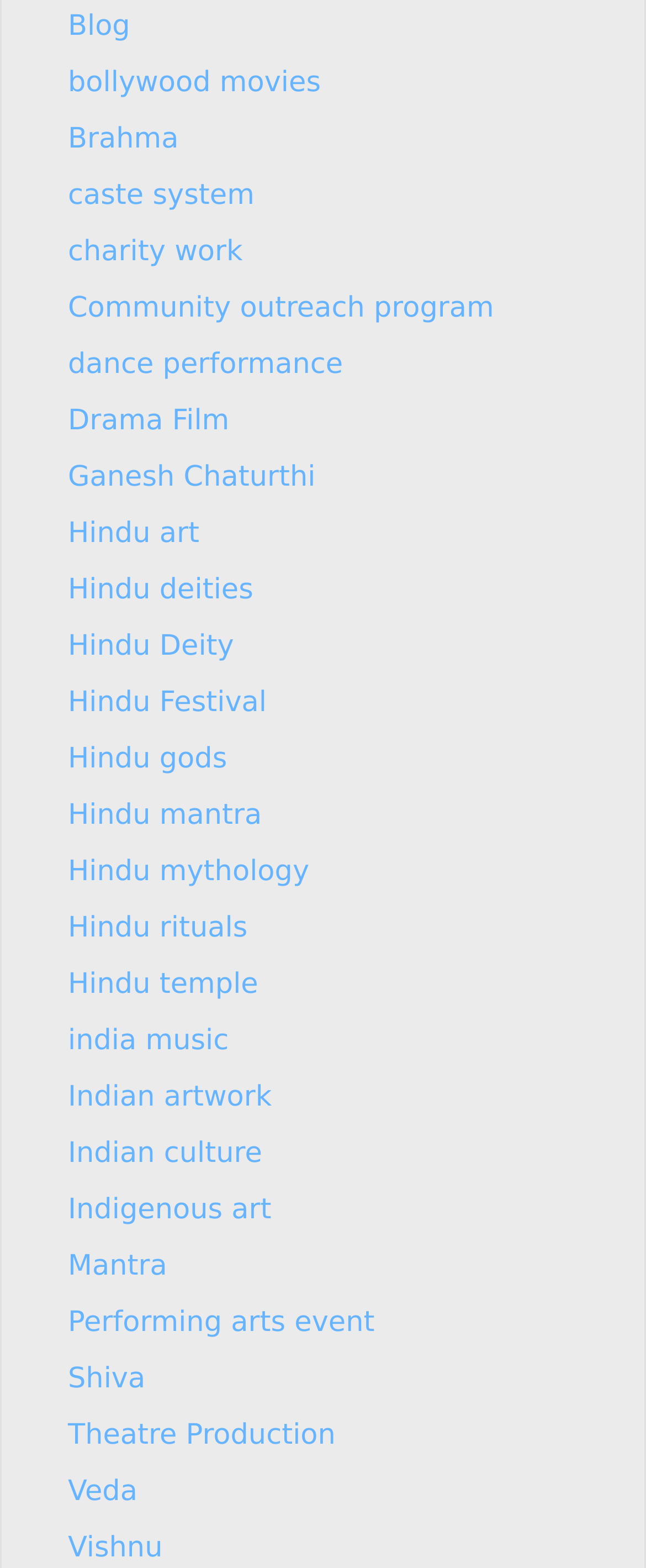Please find the bounding box coordinates of the clickable region needed to complete the following instruction: "Read about 'Vishnu'". The bounding box coordinates must consist of four float numbers between 0 and 1, i.e., [left, top, right, bottom].

[0.105, 0.976, 0.252, 0.997]